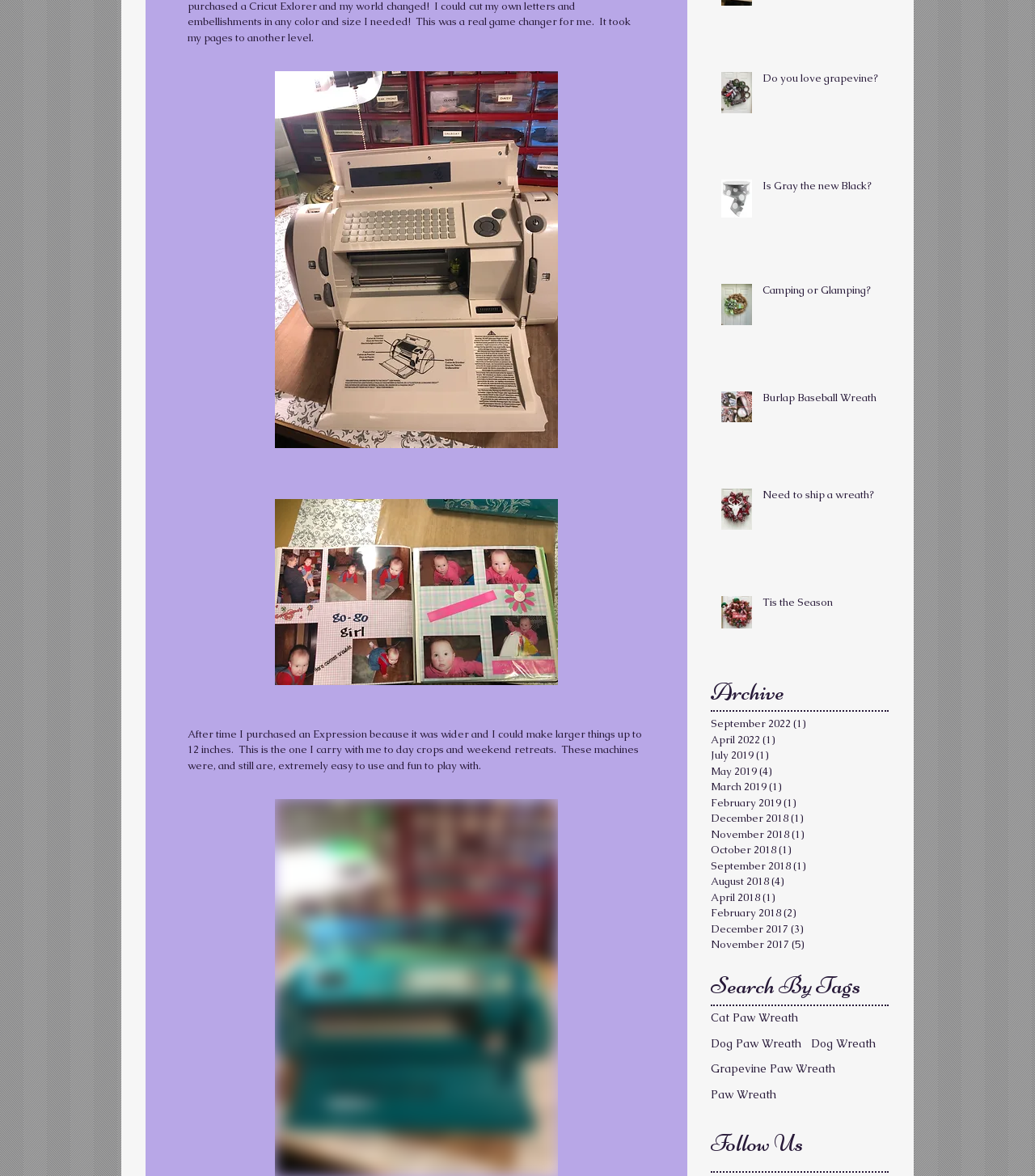What is the purpose of the 'Archive' section?
Please interpret the details in the image and answer the question thoroughly.

The 'Archive' section appears to be a navigation menu that allows users to access past posts organized by month and year, suggesting that its purpose is to provide a way for users to access older content.